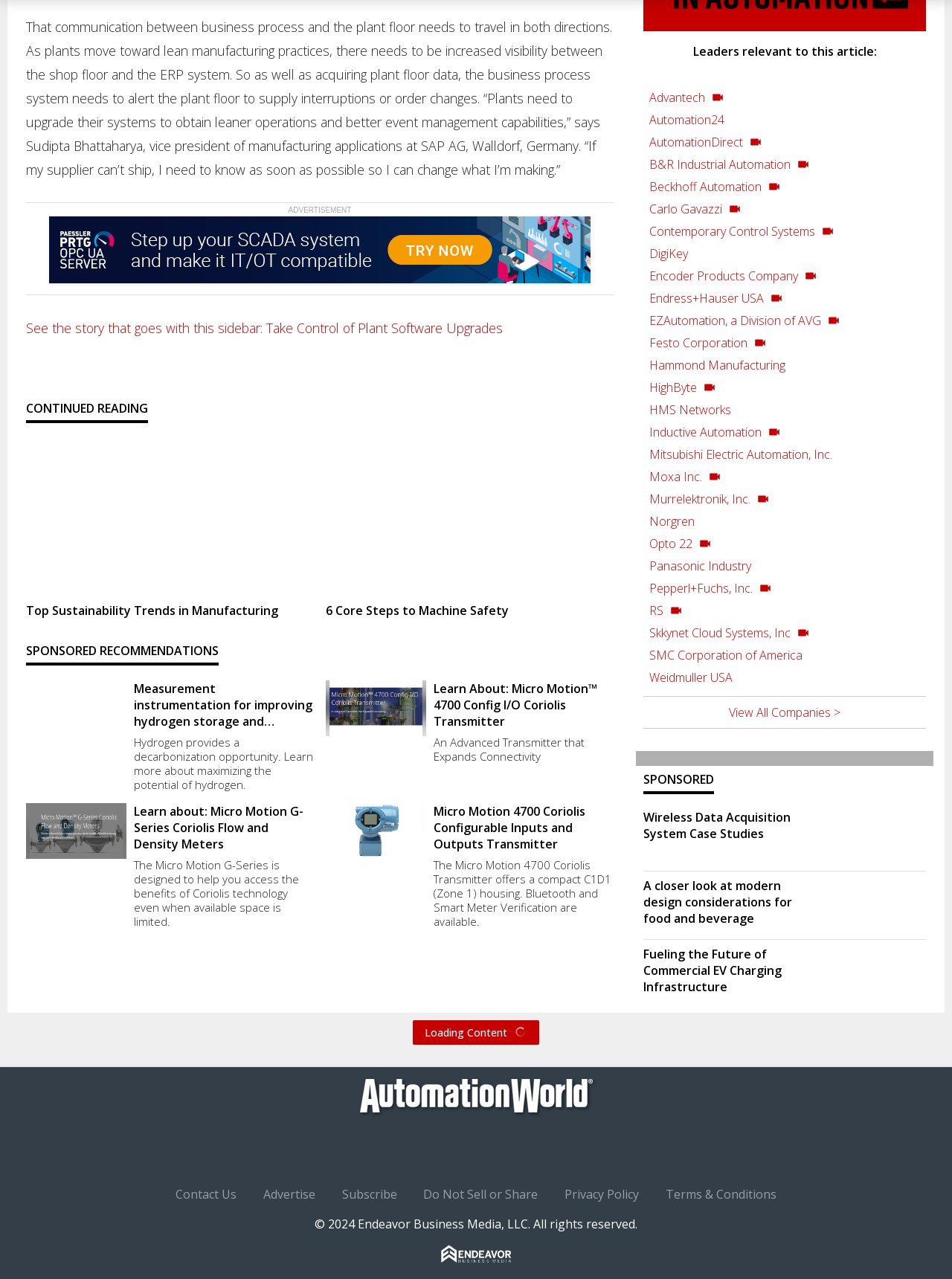Locate the bounding box coordinates of the clickable region necessary to complete the following instruction: "Explore the companies related to this article". Provide the coordinates in the format of four float numbers between 0 and 1, i.e., [left, top, right, bottom].

[0.766, 0.551, 0.883, 0.563]